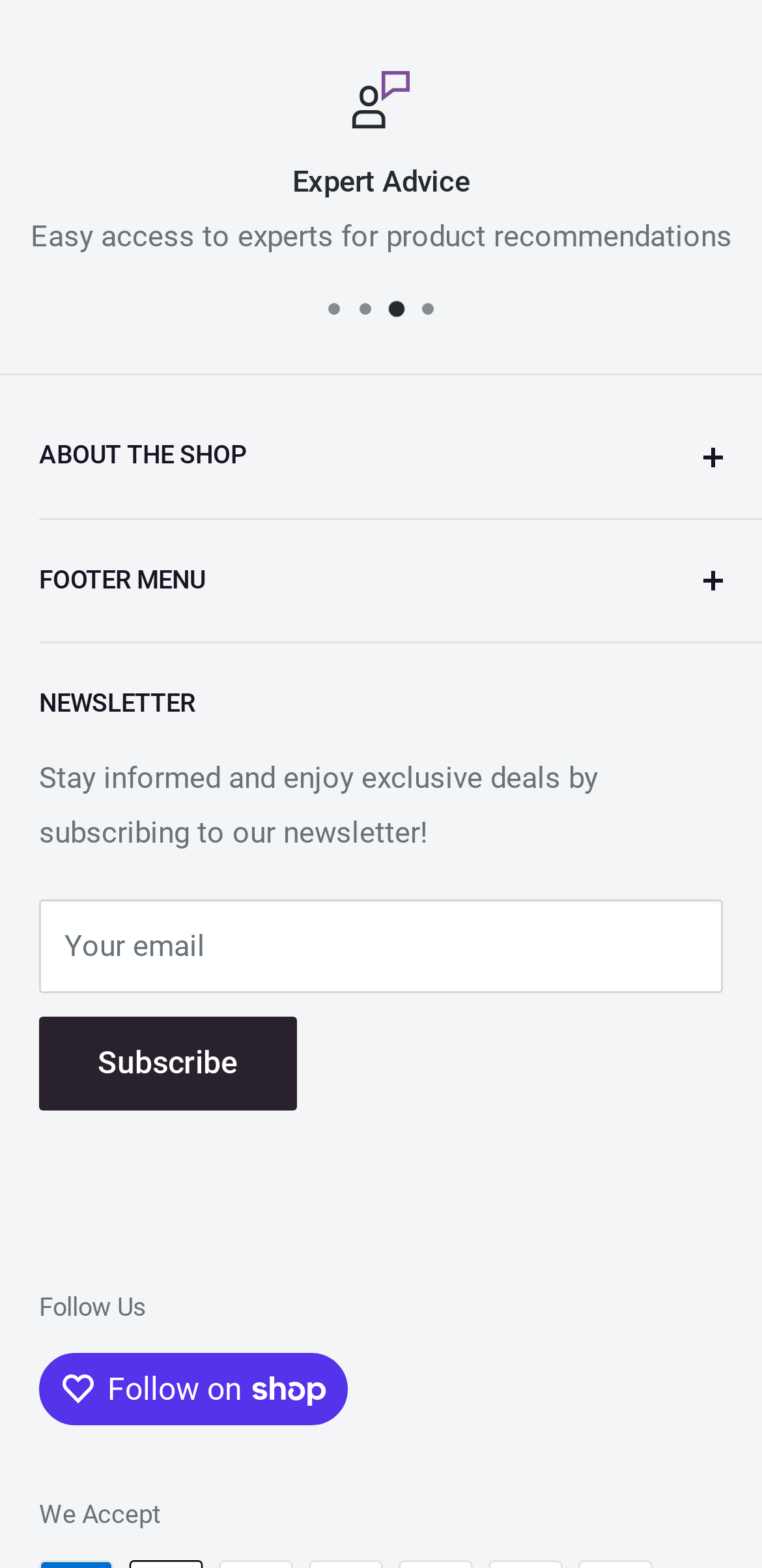Please mark the clickable region by giving the bounding box coordinates needed to complete this instruction: "Enter your email".

[0.051, 0.574, 0.949, 0.634]